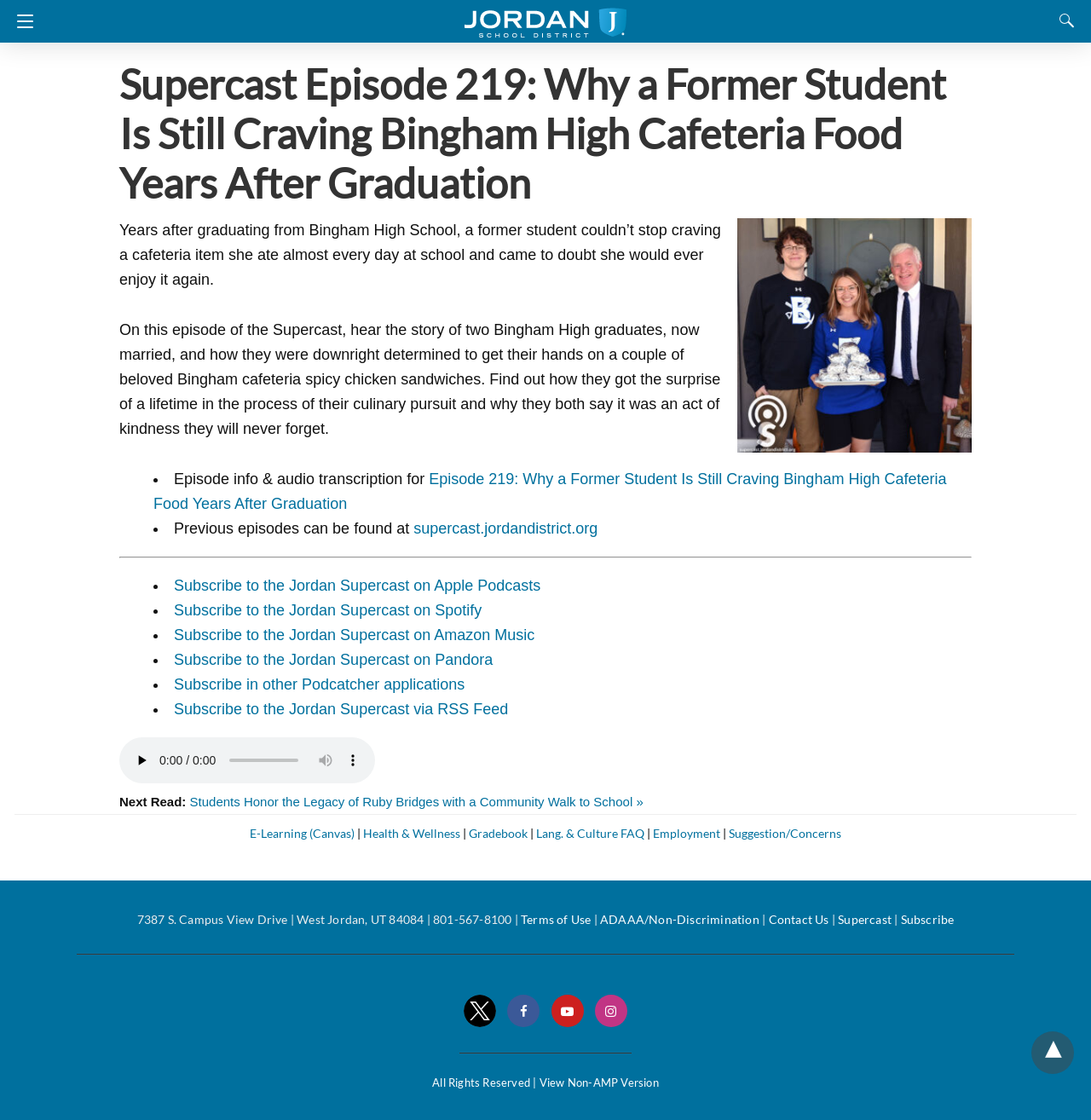Find the bounding box coordinates for the element described here: "title="instagram profile"".

[0.545, 0.897, 0.575, 0.909]